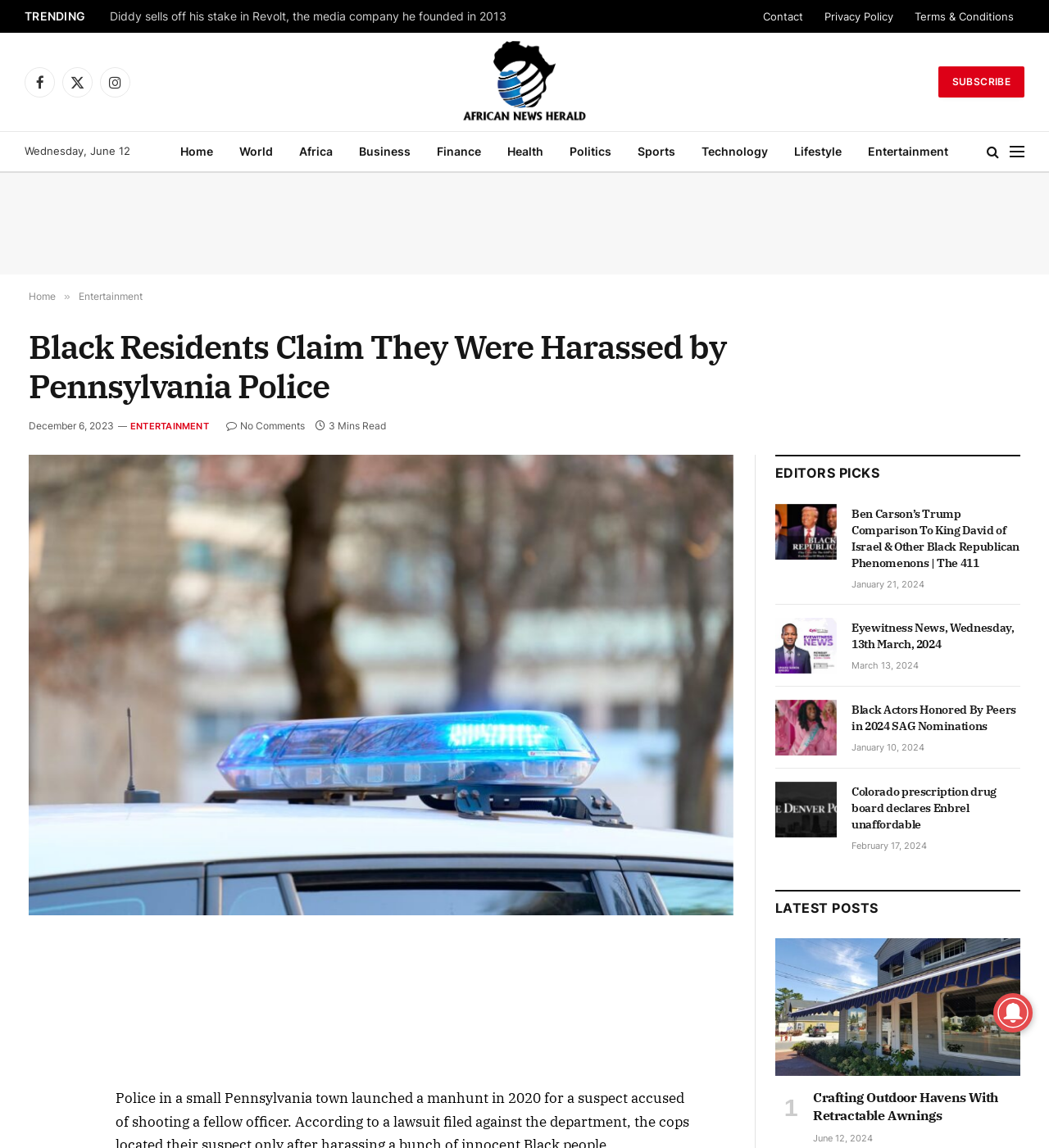How many social media links are present?
By examining the image, provide a one-word or phrase answer.

4